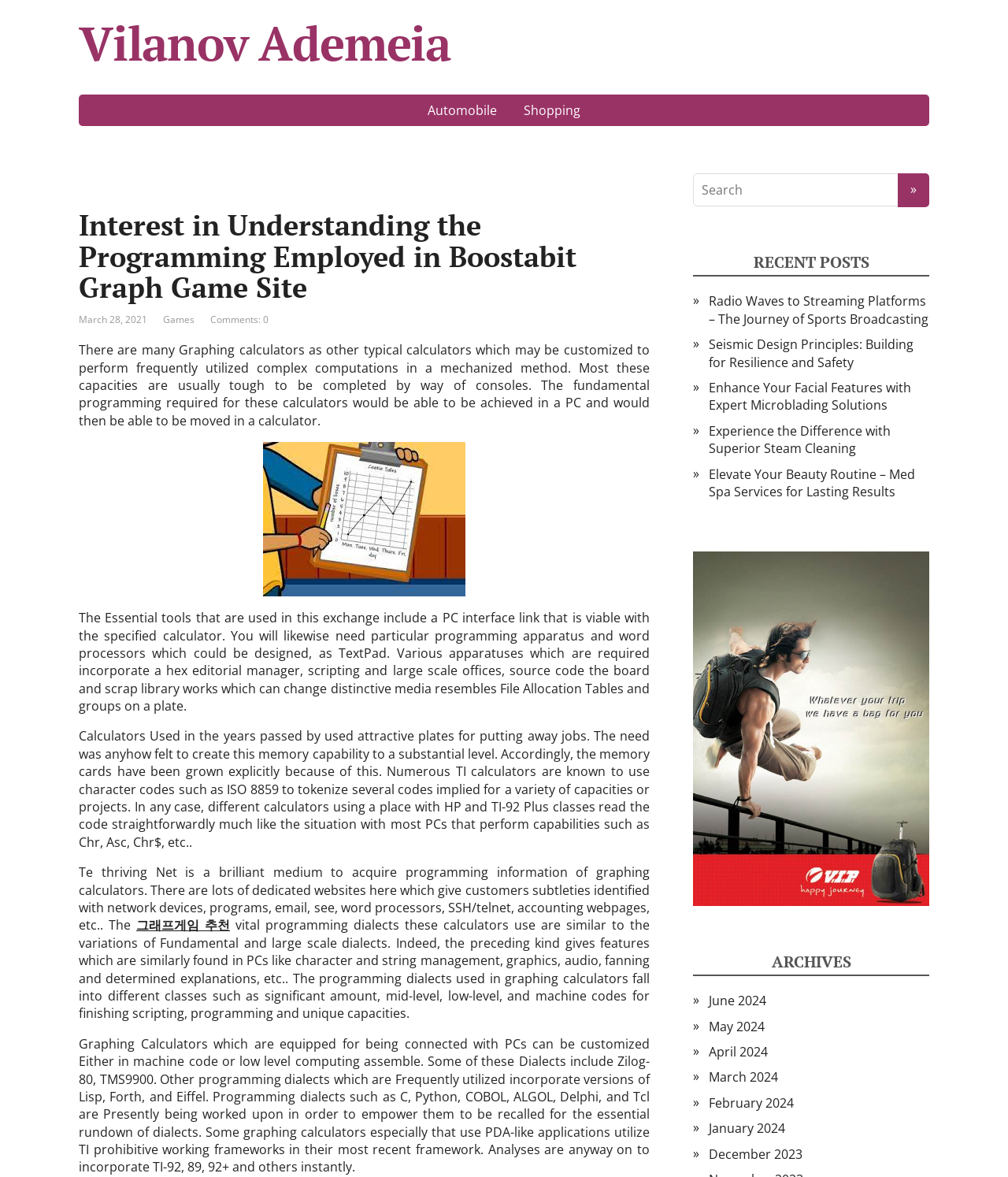Identify the bounding box coordinates of the clickable region necessary to fulfill the following instruction: "Search for something". The bounding box coordinates should be four float numbers between 0 and 1, i.e., [left, top, right, bottom].

None